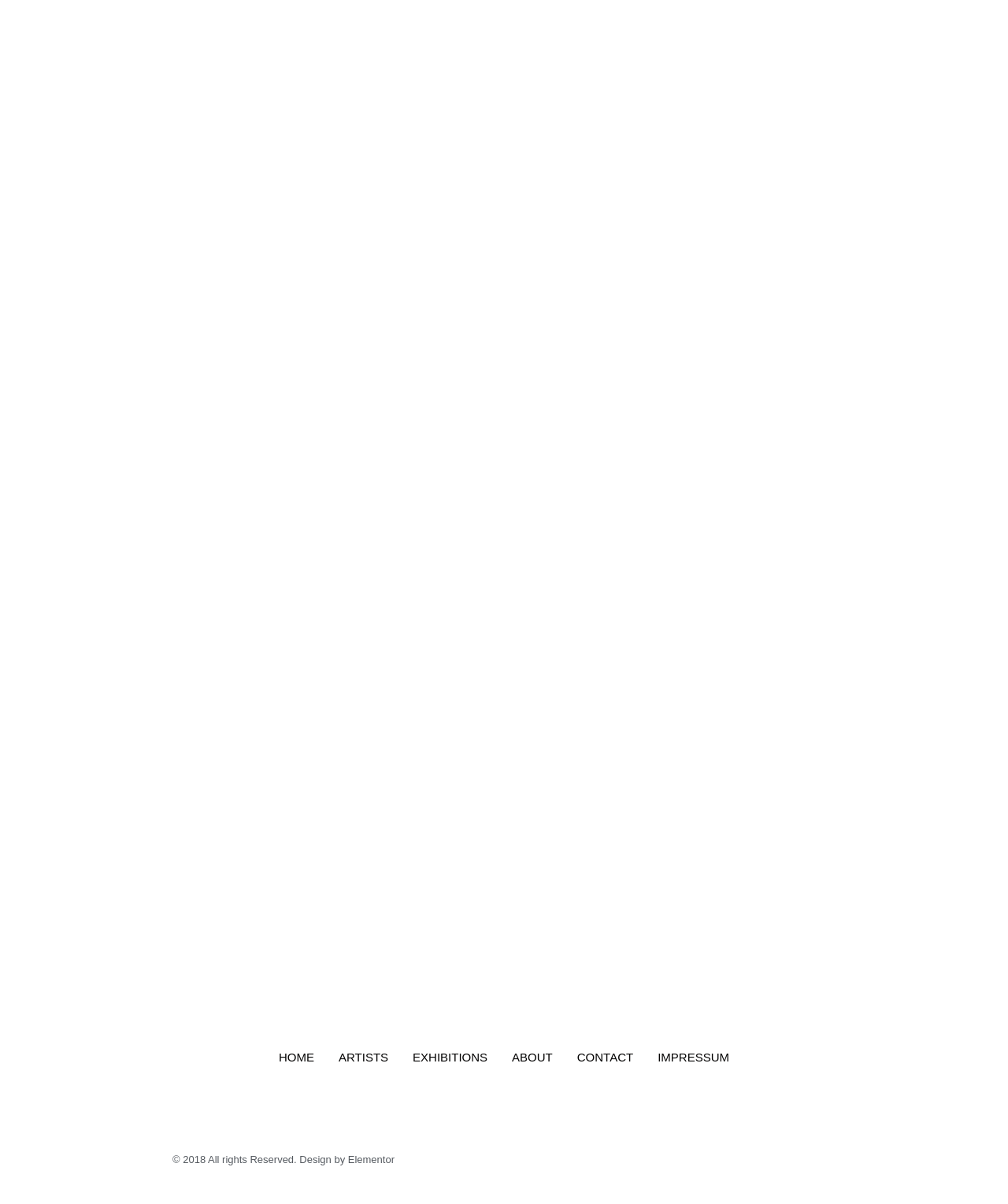Determine the bounding box coordinates of the clickable element to achieve the following action: 'Go to home page'. Provide the coordinates as four float values between 0 and 1, formatted as [left, top, right, bottom].

[0.277, 0.863, 0.312, 0.893]